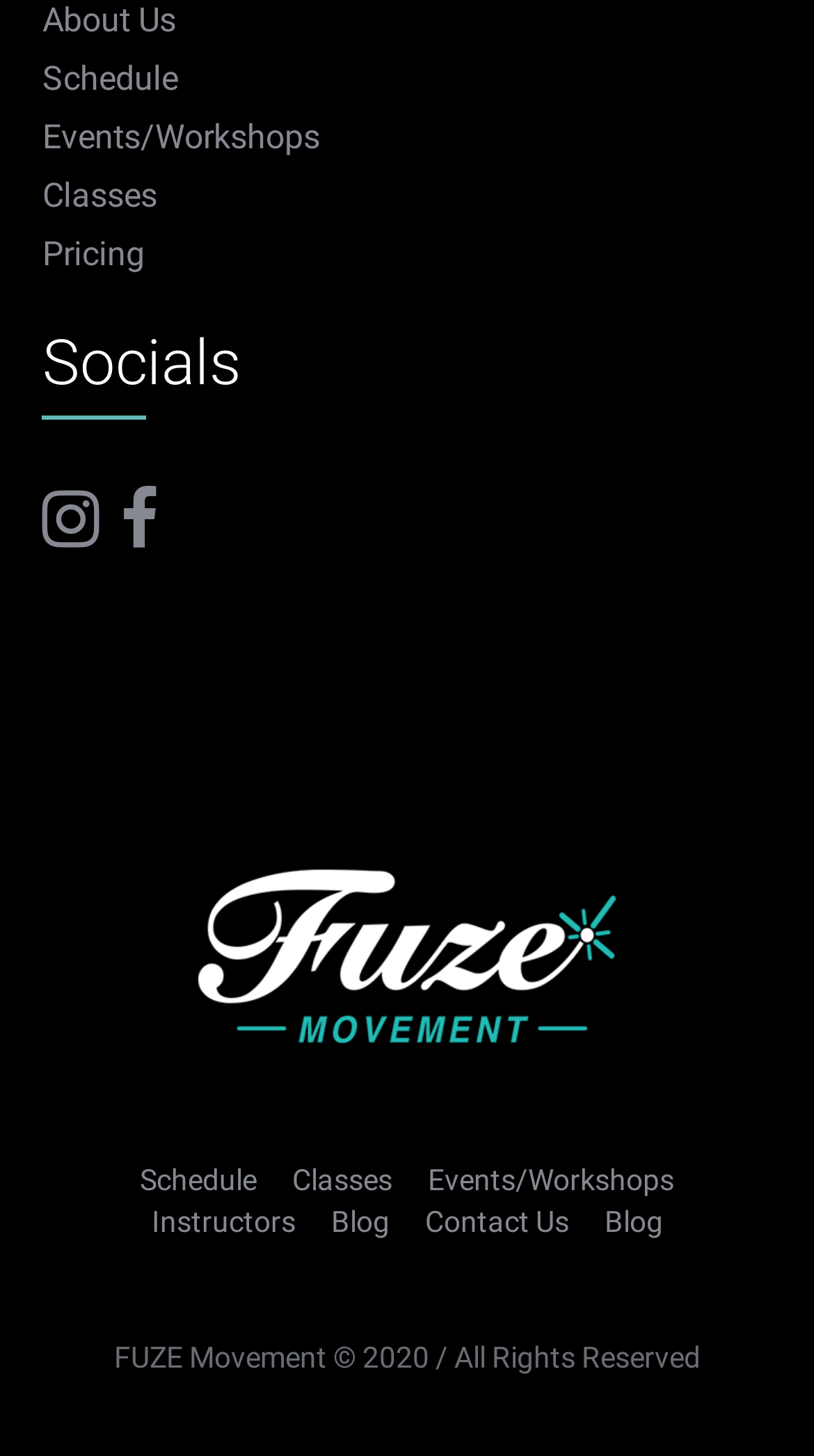Predict the bounding box coordinates of the area that should be clicked to accomplish the following instruction: "Check out Classes". The bounding box coordinates should consist of four float numbers between 0 and 1, i.e., [left, top, right, bottom].

[0.052, 0.12, 0.193, 0.147]